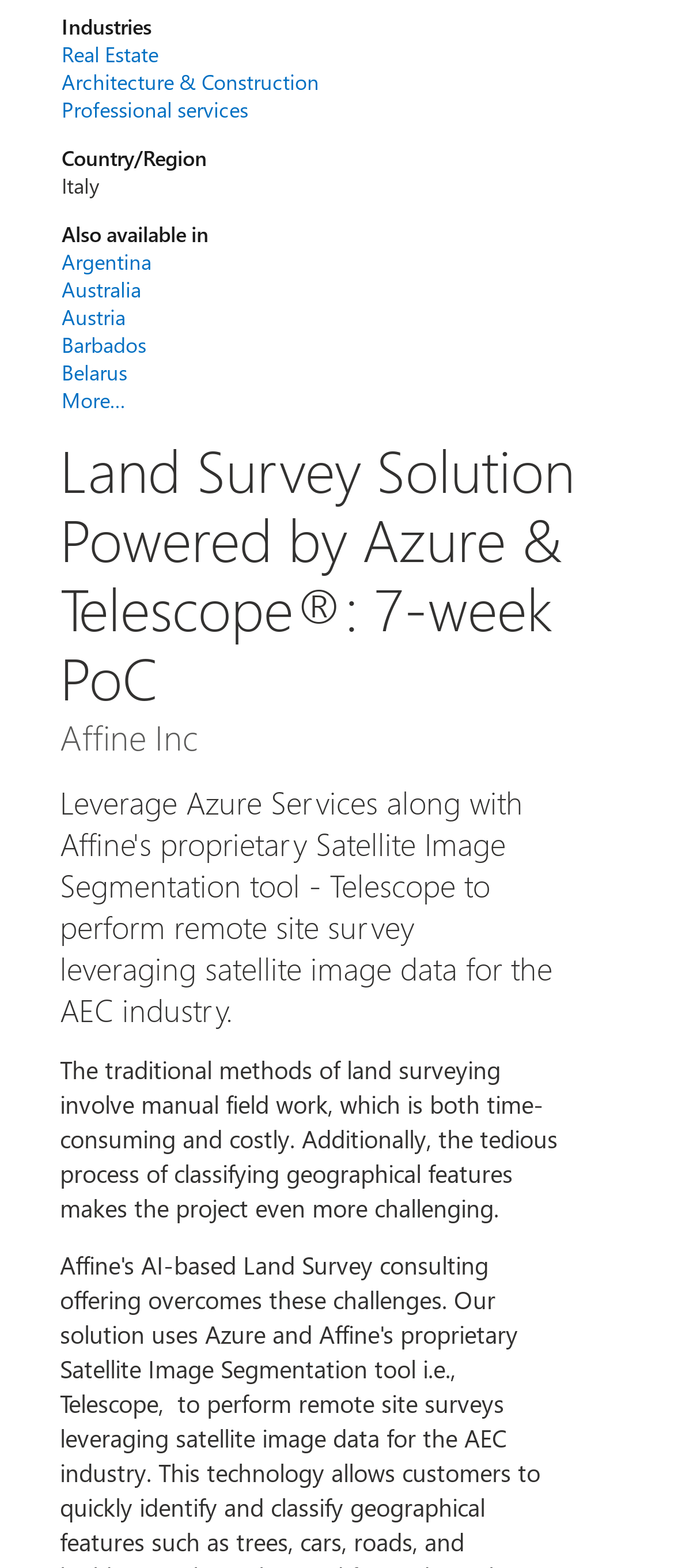Respond to the following question using a concise word or phrase: 
How many industries are listed?

3